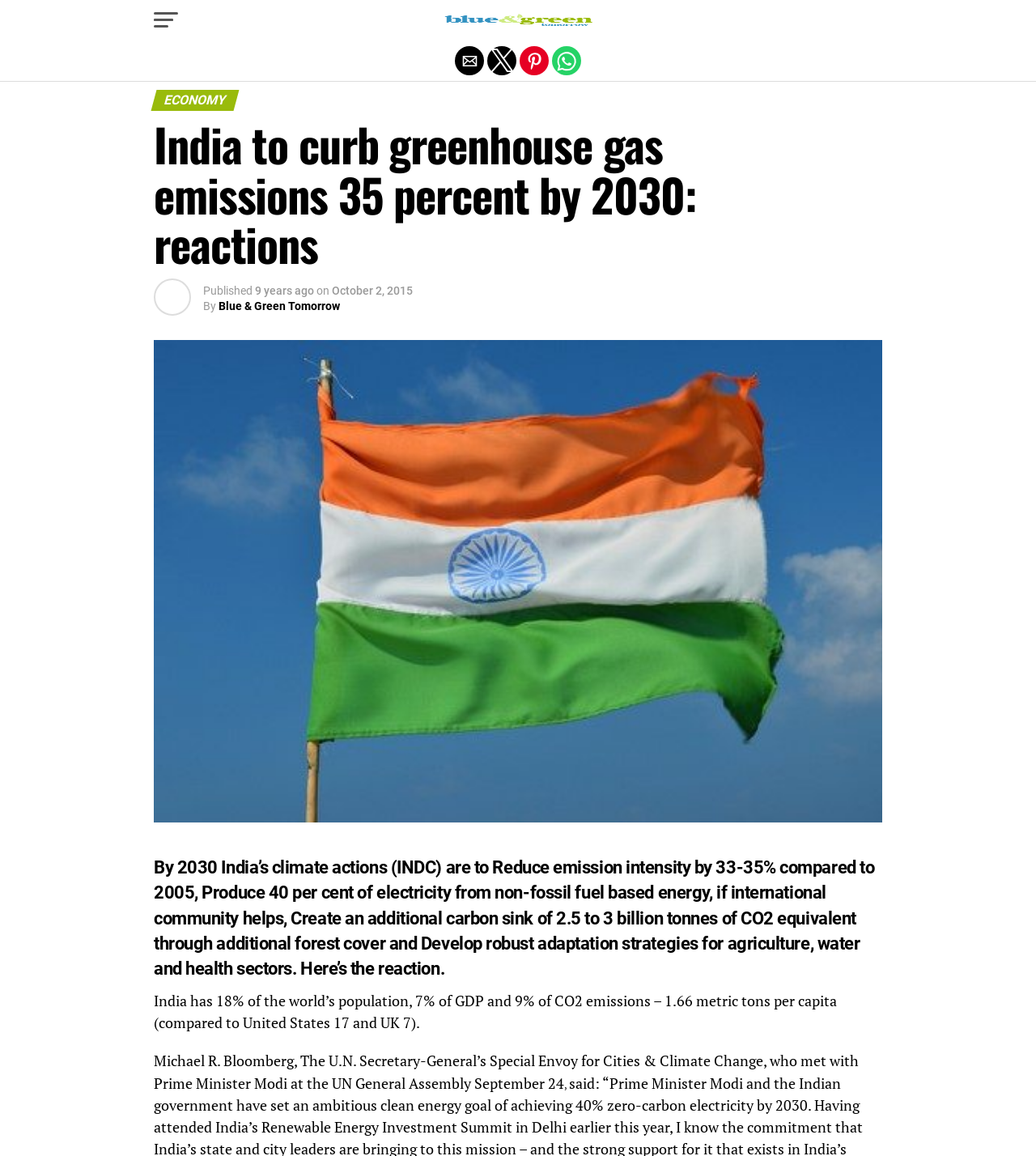Please identify the bounding box coordinates of the element's region that should be clicked to execute the following instruction: "Click the 'Share by email' button". The bounding box coordinates must be four float numbers between 0 and 1, i.e., [left, top, right, bottom].

[0.439, 0.04, 0.467, 0.065]